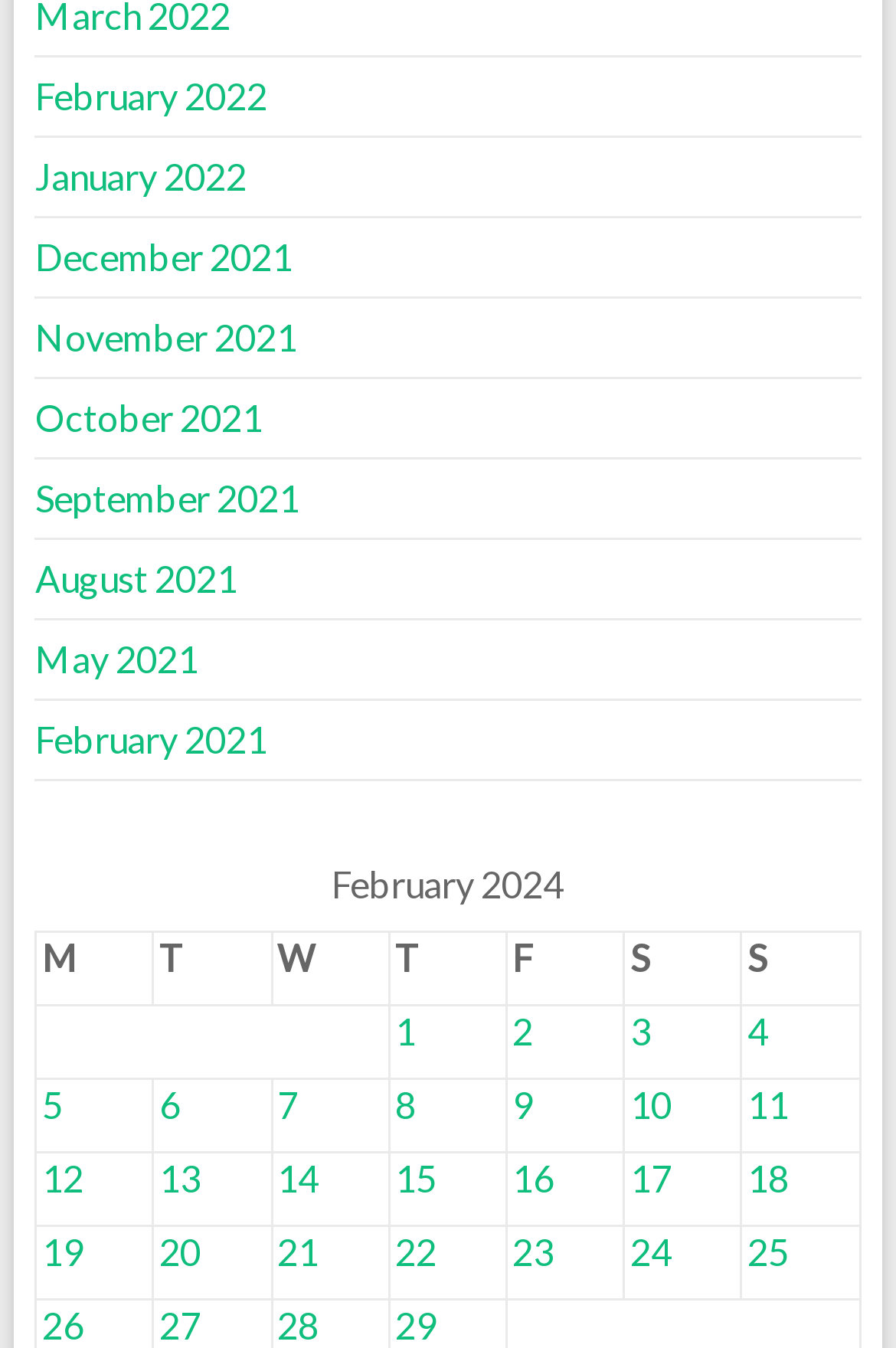How many months are listed?
Use the information from the screenshot to give a comprehensive response to the question.

I counted the number of links at the top of the page, each representing a month, and found 12 months listed from February 2021 to February 2022.